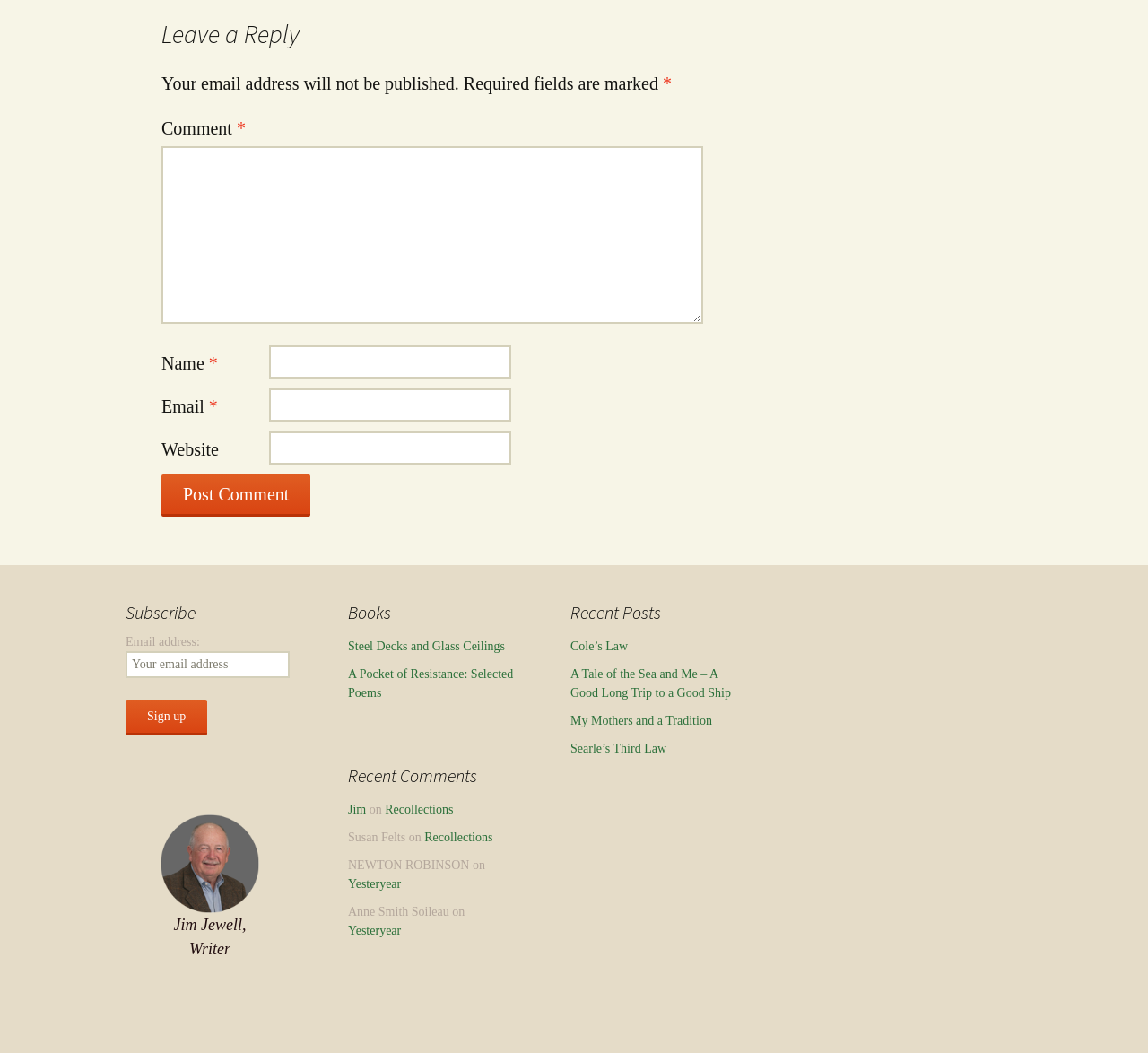How many headings are there in the webpage? Look at the image and give a one-word or short phrase answer.

5